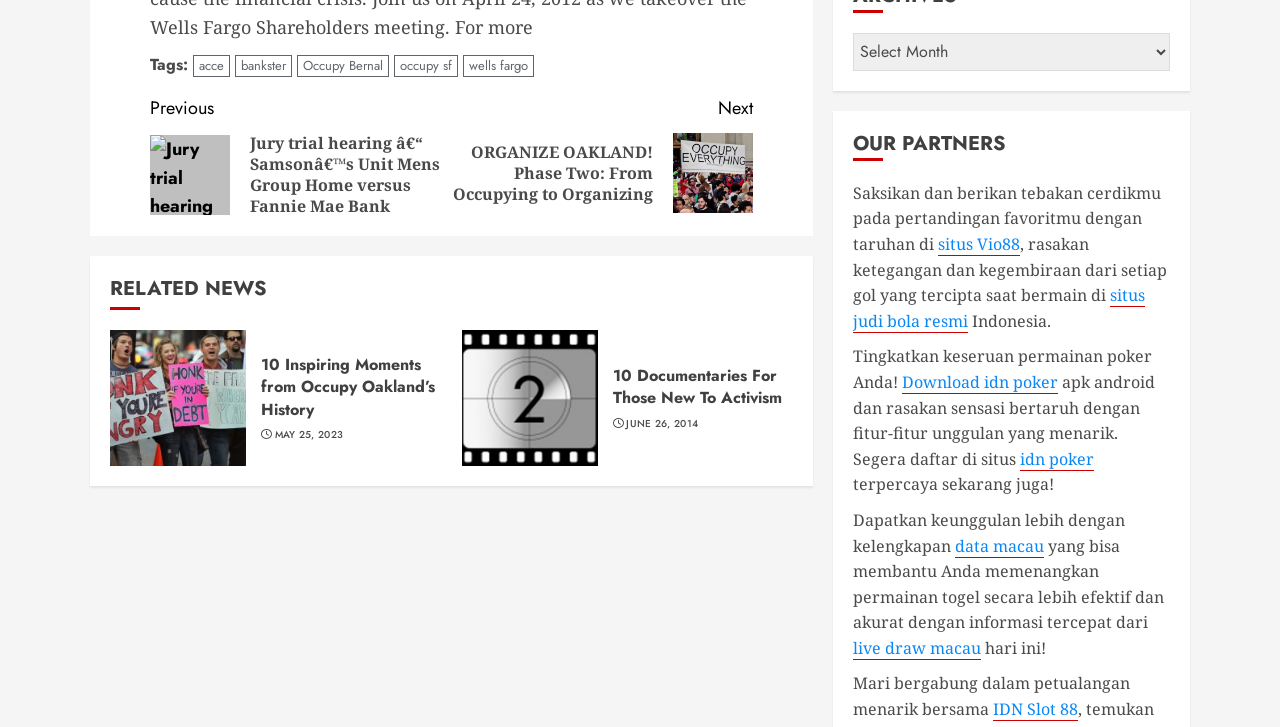Extract the bounding box coordinates for the HTML element that matches this description: "June 26, 2014". The coordinates should be four float numbers between 0 and 1, i.e., [left, top, right, bottom].

[0.489, 0.573, 0.545, 0.593]